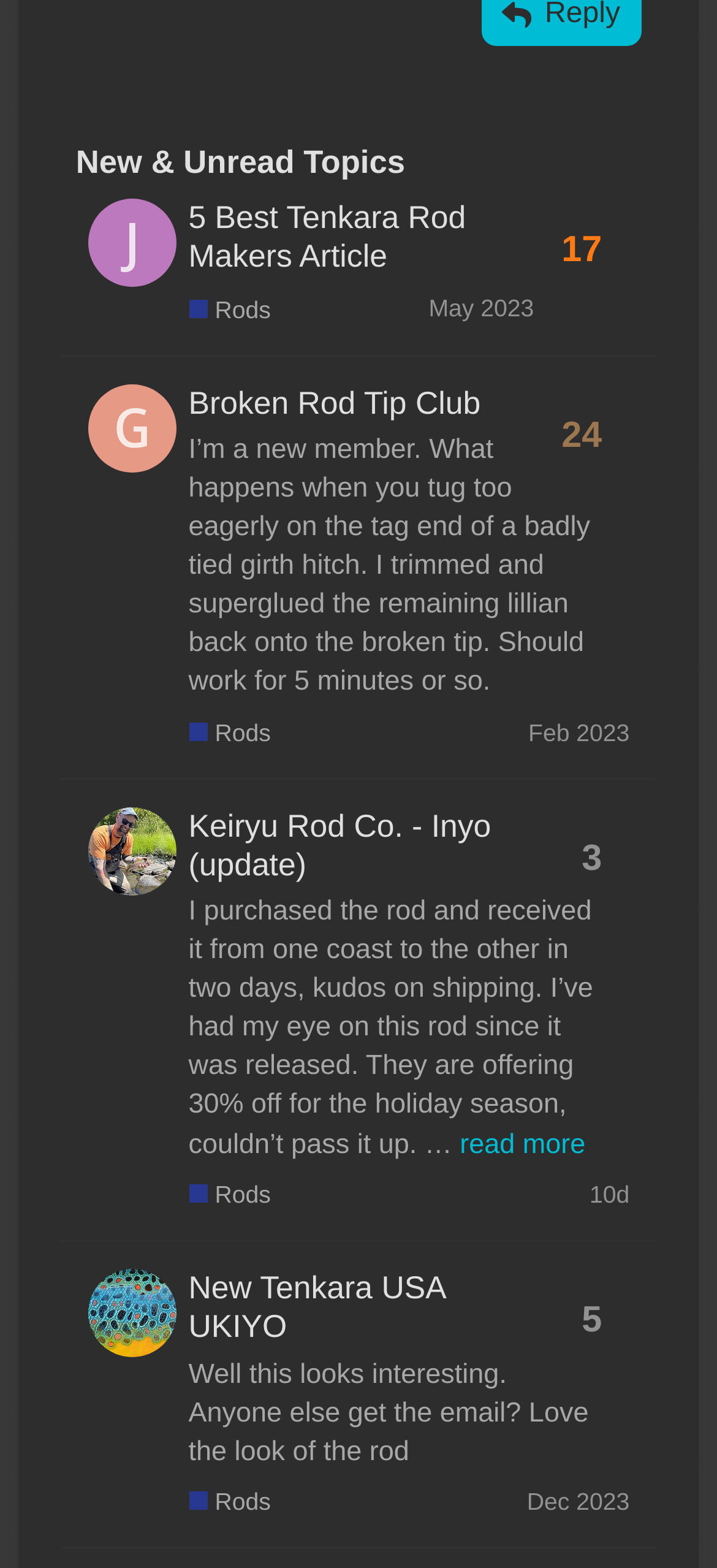Bounding box coordinates are specified in the format (top-left x, top-left y, bottom-right x, bottom-right y). All values are floating point numbers bounded between 0 and 1. Please provide the bounding box coordinate of the region this sentence describes: aria-label="Ryan6f7's profile, latest poster"

[0.122, 0.533, 0.245, 0.552]